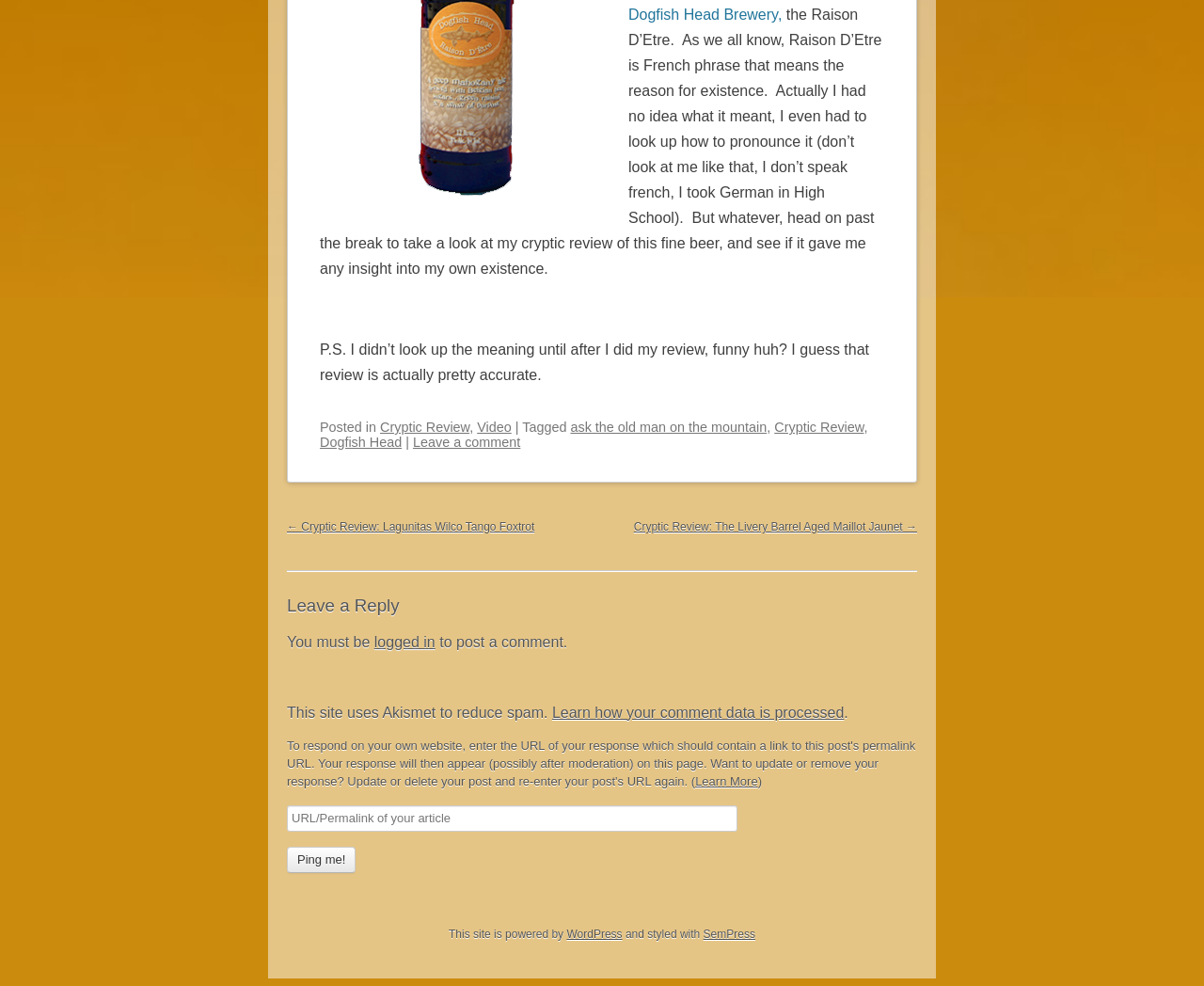Please find the bounding box for the UI element described by: "name="source" placeholder="URL/Permalink of your article"".

[0.238, 0.817, 0.612, 0.843]